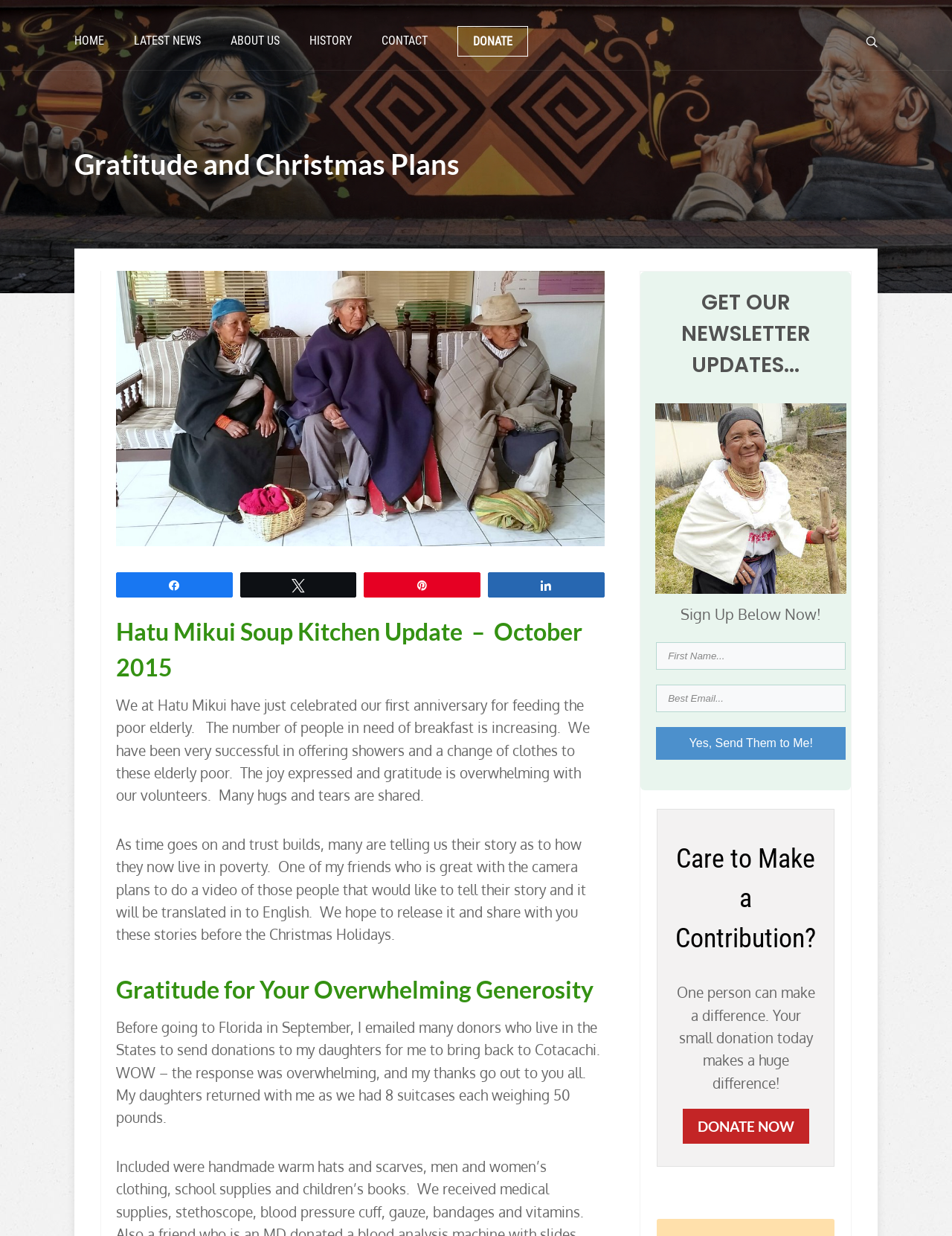Provide a single word or phrase answer to the question: 
What is being planned to be released before the Christmas Holidays?

A video